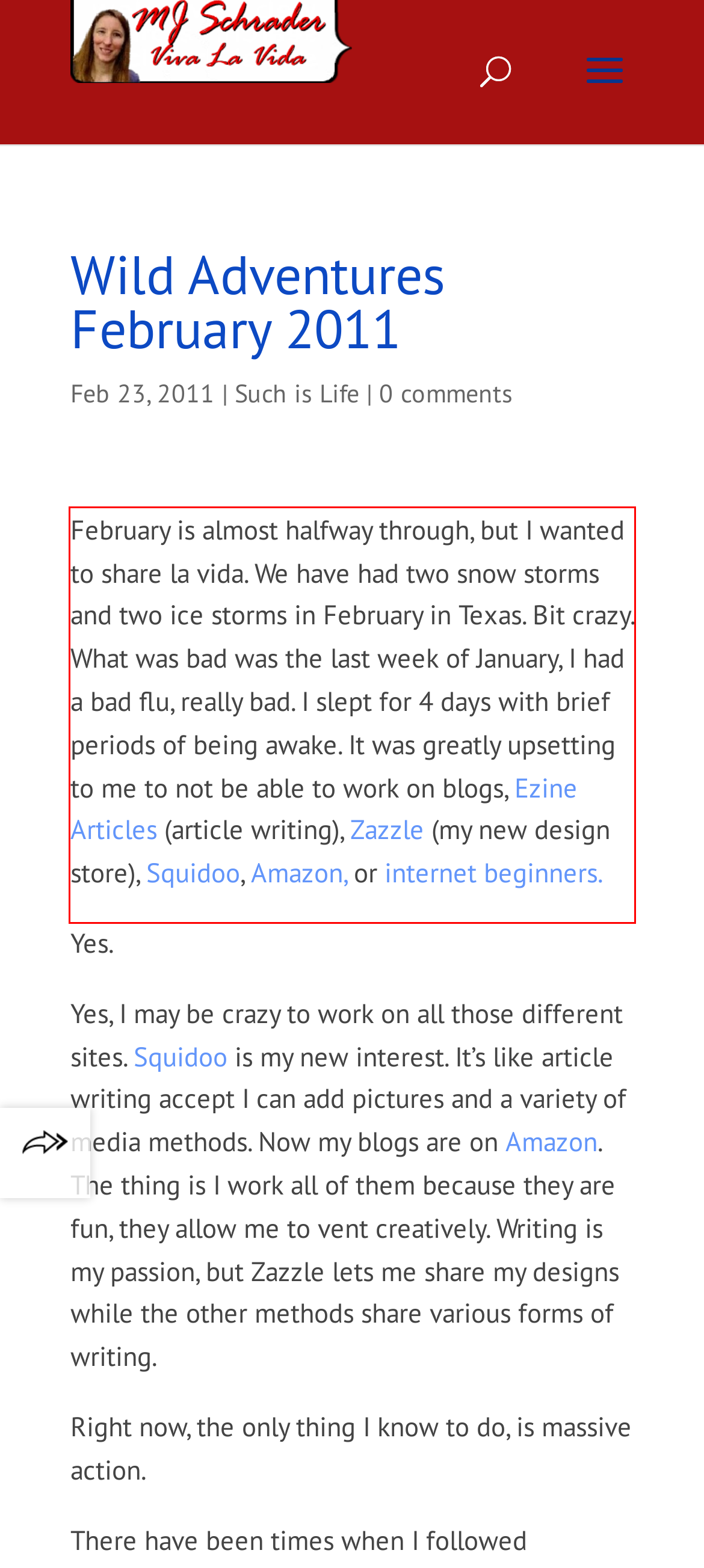Given the screenshot of a webpage, identify the red rectangle bounding box and recognize the text content inside it, generating the extracted text.

February is almost halfway through, but I wanted to share la vida. We have had two snow storms and two ice storms in February in Texas. Bit crazy. What was bad was the last week of January, I had a bad flu, really bad. I slept for 4 days with brief periods of being awake. It was greatly upsetting to me to not be able to work on blogs, Ezine Articles (article writing), Zazzle (my new design store), Squidoo, Amazon, or internet beginners.